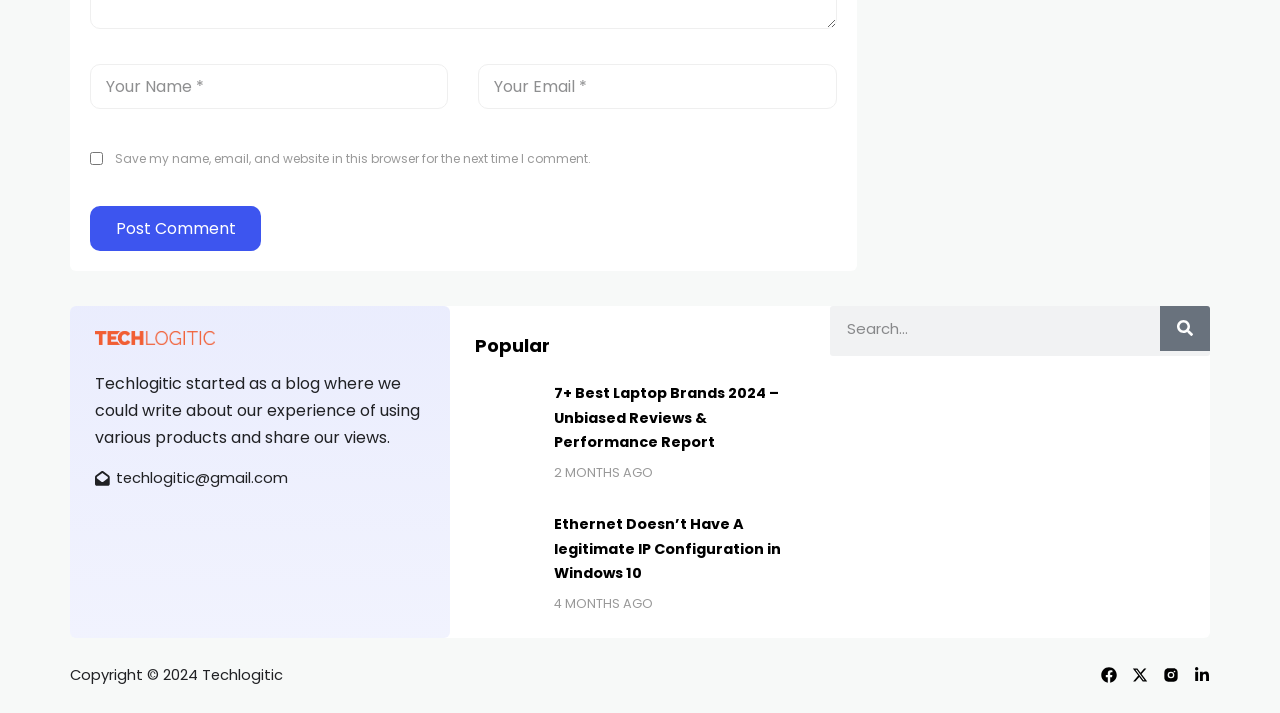Find the bounding box coordinates of the element you need to click on to perform this action: 'Click the 'Facebook' link'. The coordinates should be represented by four float values between 0 and 1, in the format [left, top, right, bottom].

None